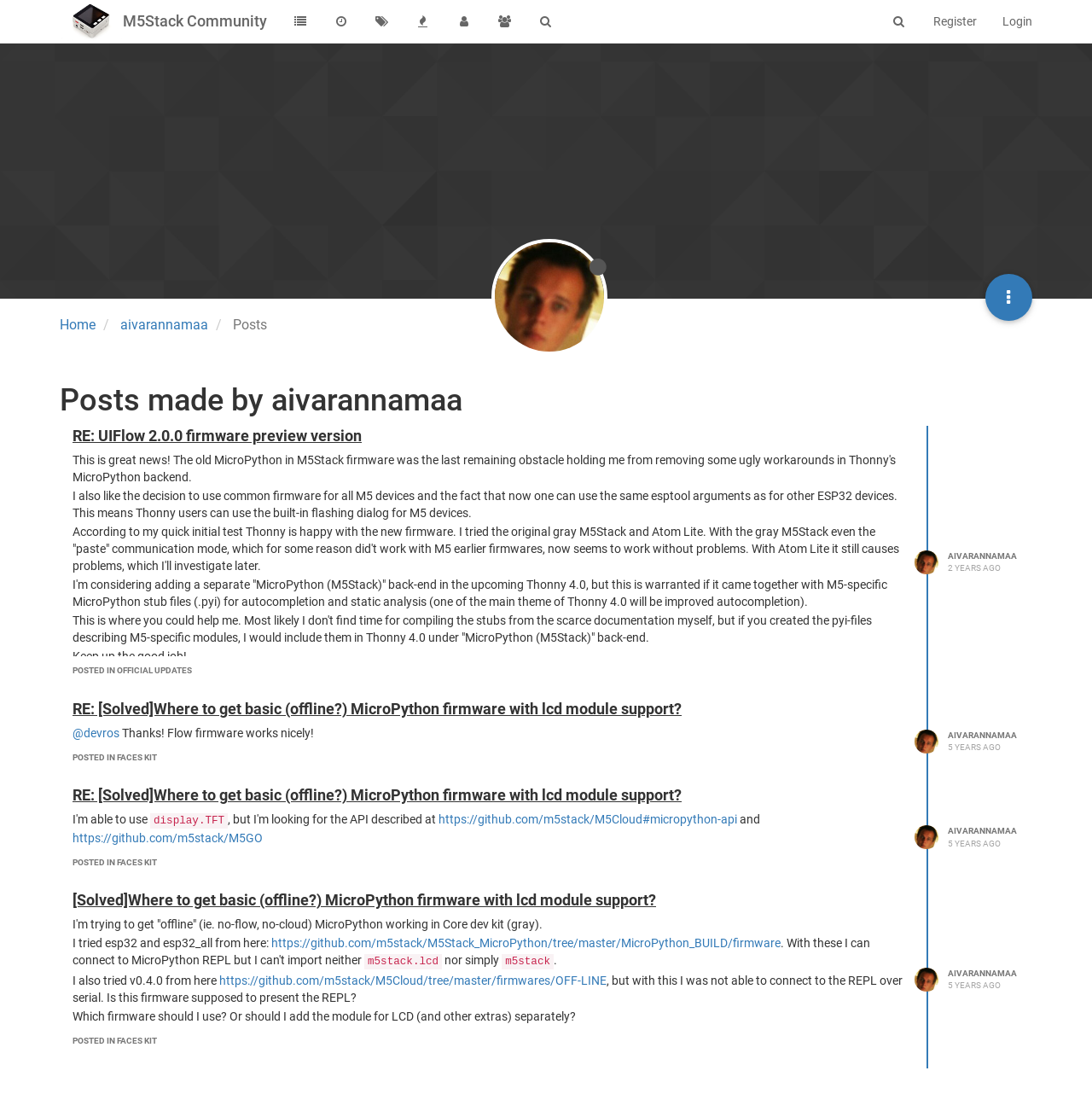Identify the bounding box coordinates for the element you need to click to achieve the following task: "Switch to German language". Provide the bounding box coordinates as four float numbers between 0 and 1, in the form [left, top, right, bottom].

None